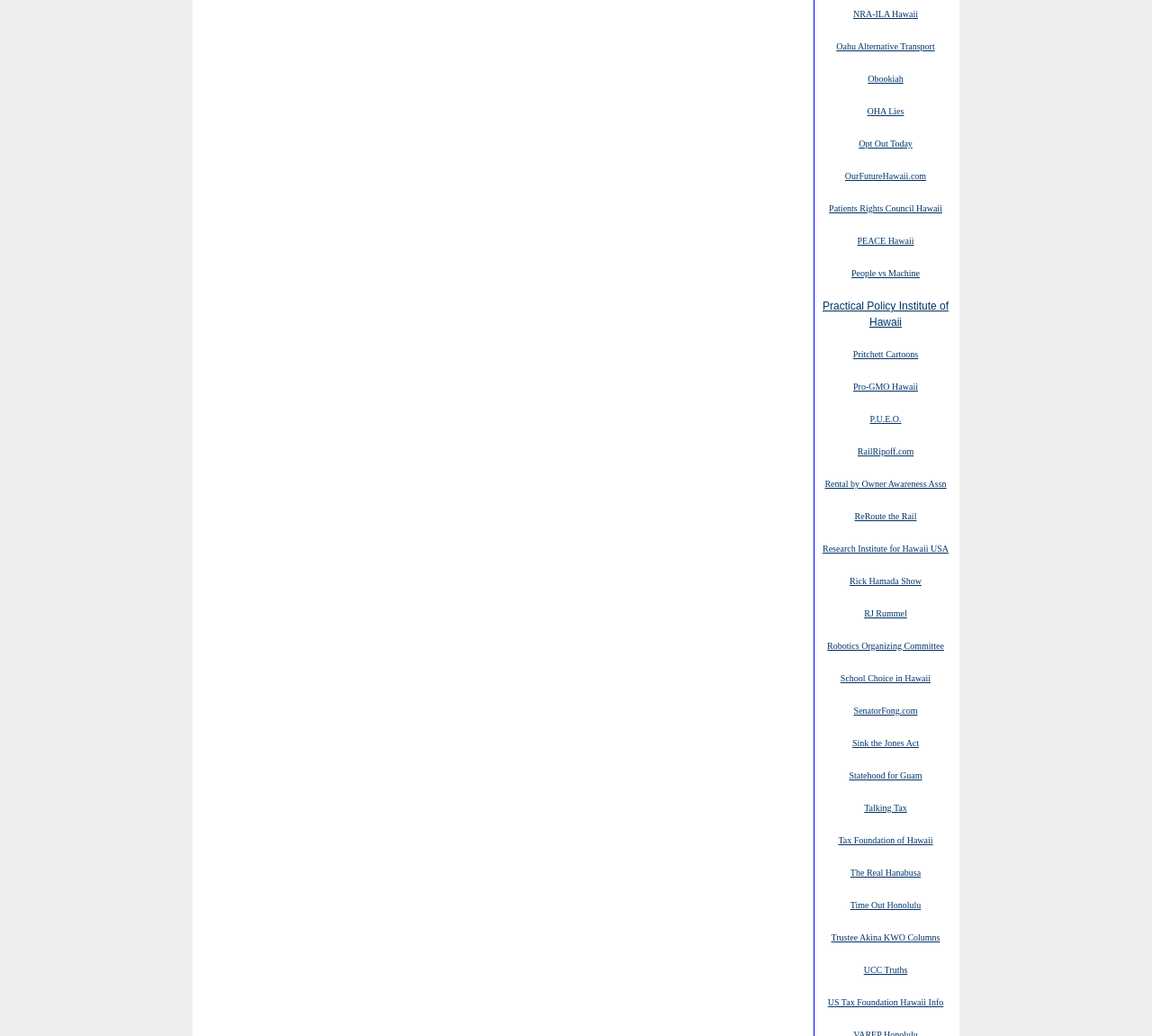What is the main purpose of this webpage?
From the screenshot, provide a brief answer in one word or phrase.

Link directory